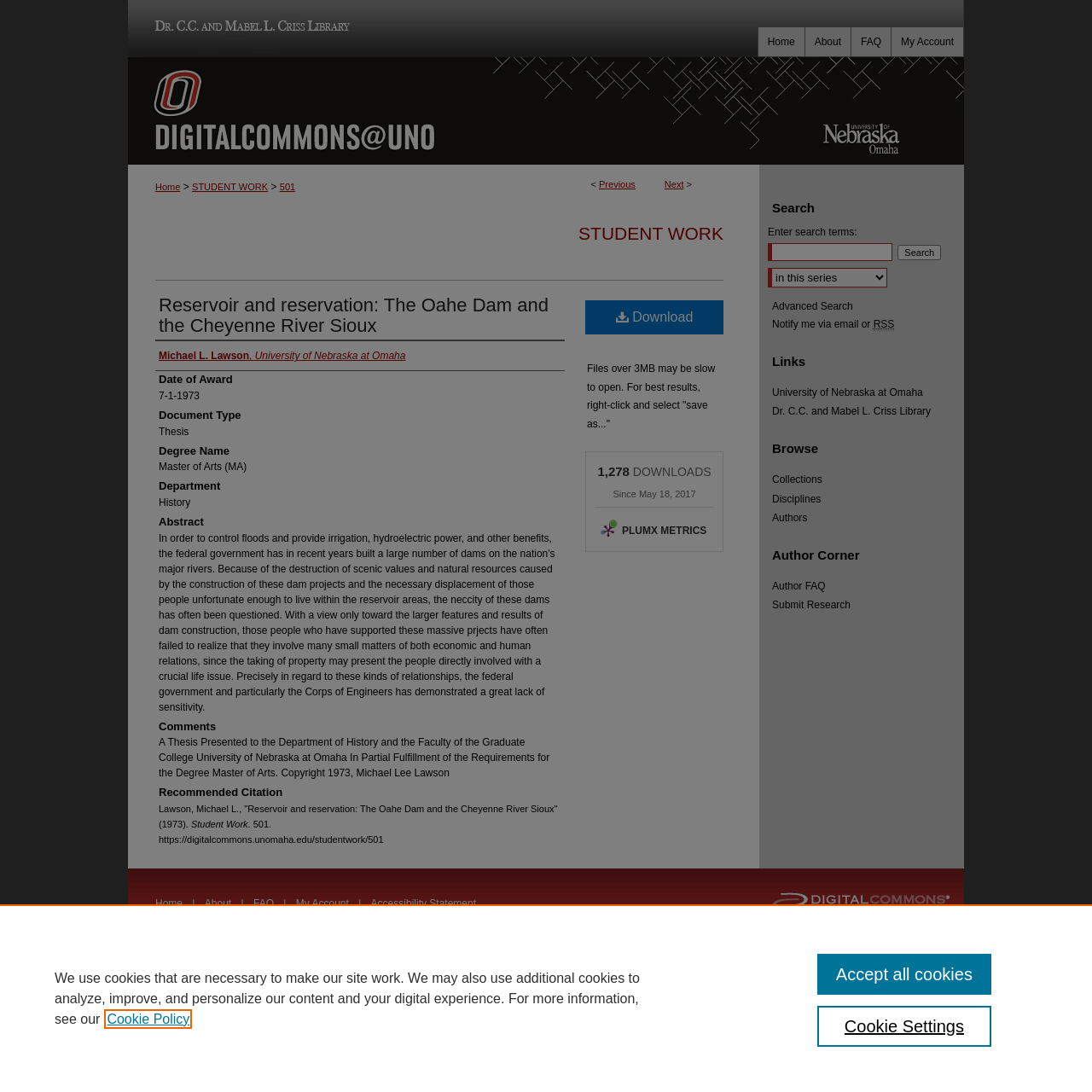Determine the bounding box coordinates of the clickable element to complete this instruction: "View the previous page". Provide the coordinates in the format of four float numbers between 0 and 1, [left, top, right, bottom].

[0.548, 0.164, 0.582, 0.173]